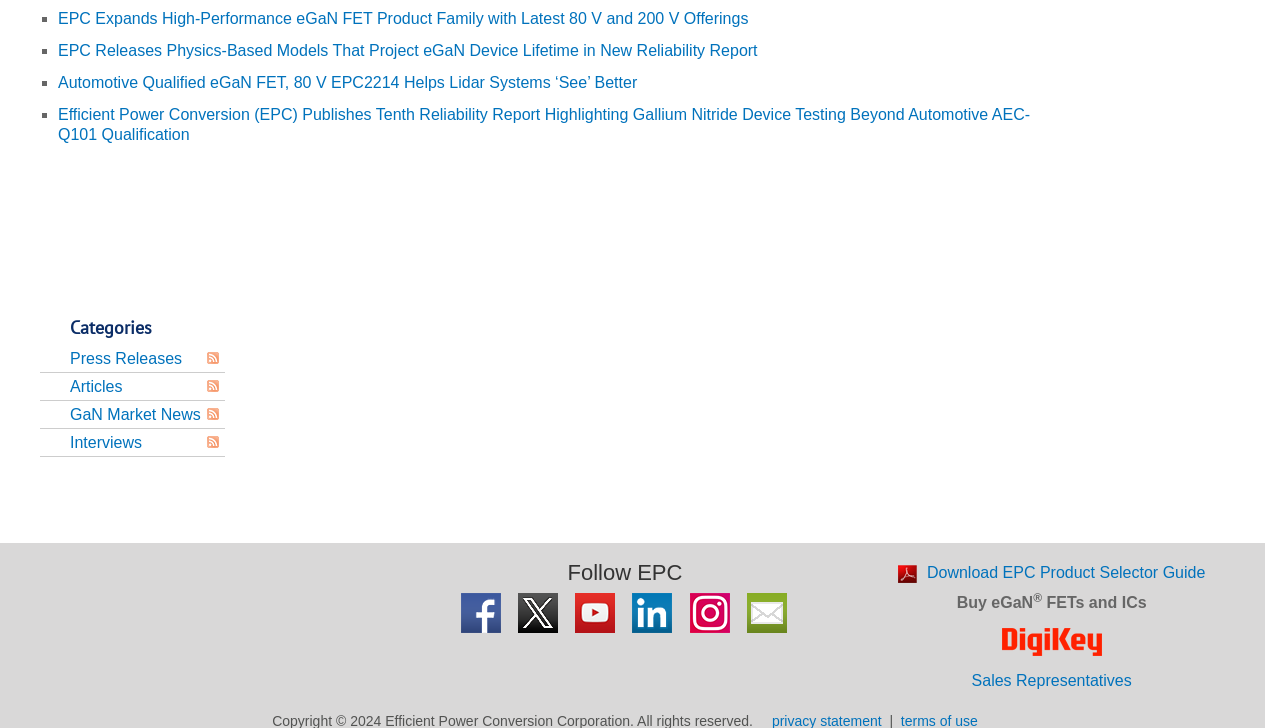Find and provide the bounding box coordinates for the UI element described here: "Press Releases". The coordinates should be given as four float numbers between 0 and 1: [left, top, right, bottom].

[0.055, 0.481, 0.142, 0.504]